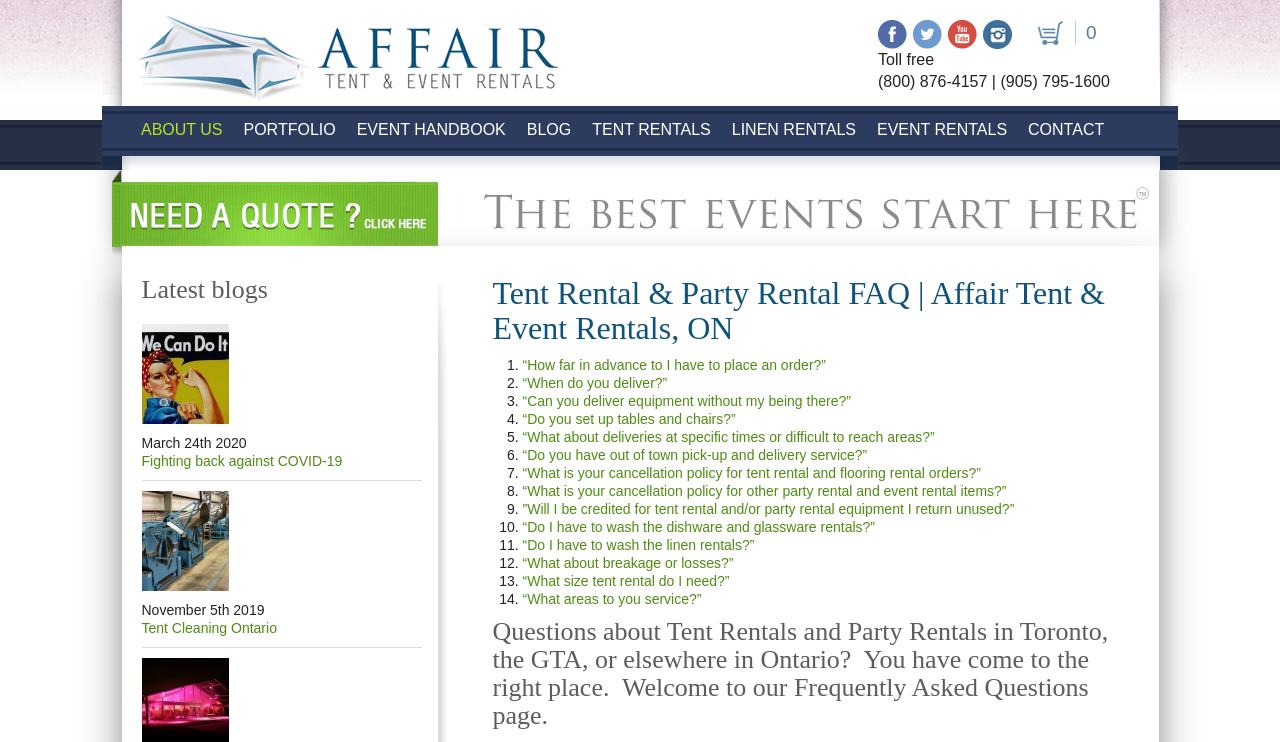Do you deliver equipment without the customer being present?
Please provide a detailed answer to the question.

According to the FAQ section, the answer to the question 'Can you deliver equipment without my being there?' is yes. This implies that the company does deliver equipment without the customer being present.